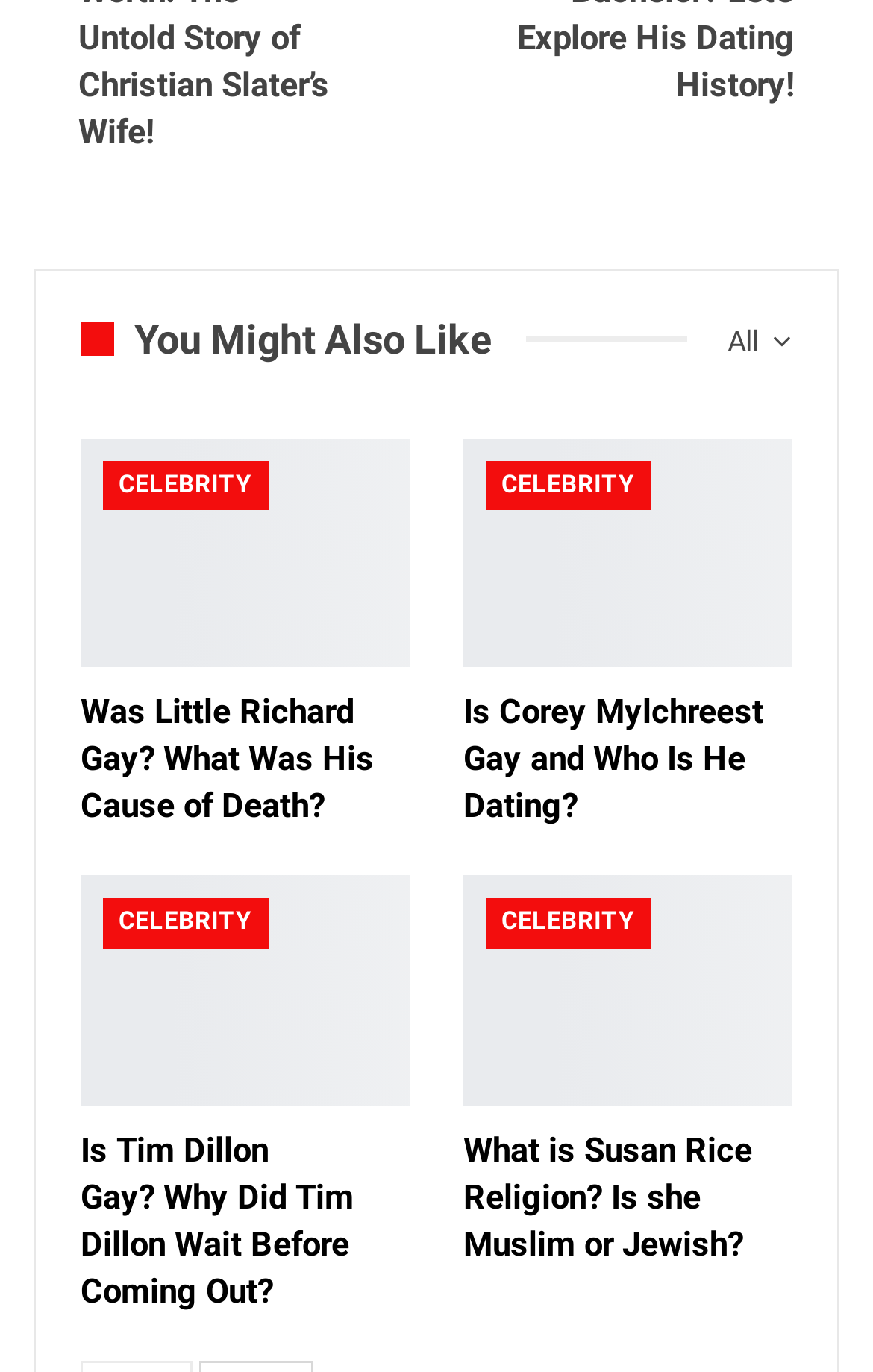Pinpoint the bounding box coordinates of the clickable area necessary to execute the following instruction: "Click on 'All'". The coordinates should be given as four float numbers between 0 and 1, namely [left, top, right, bottom].

[0.787, 0.229, 0.908, 0.268]